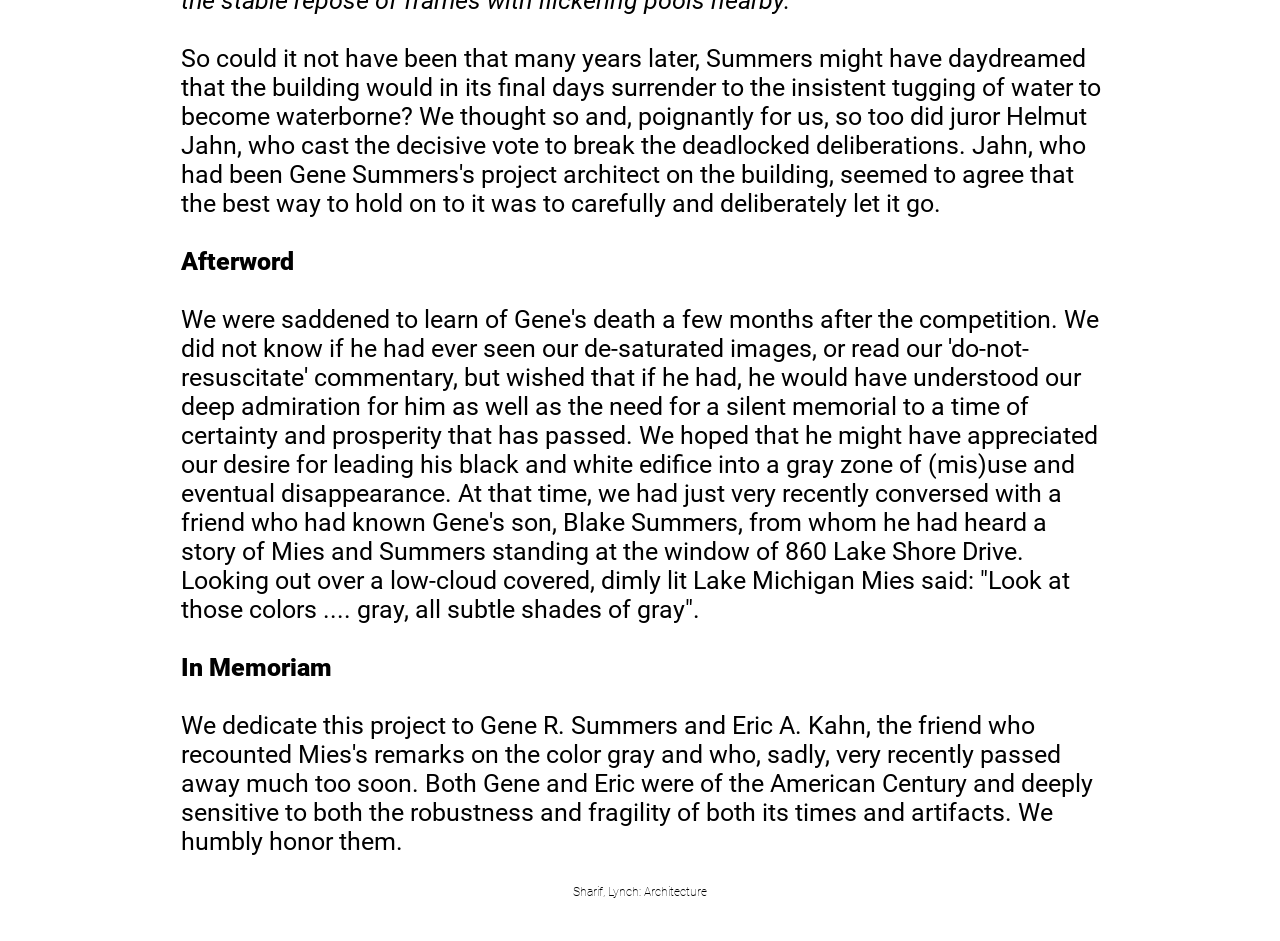Using a single word or phrase, answer the following question: 
What is the title of the first section?

Afterword